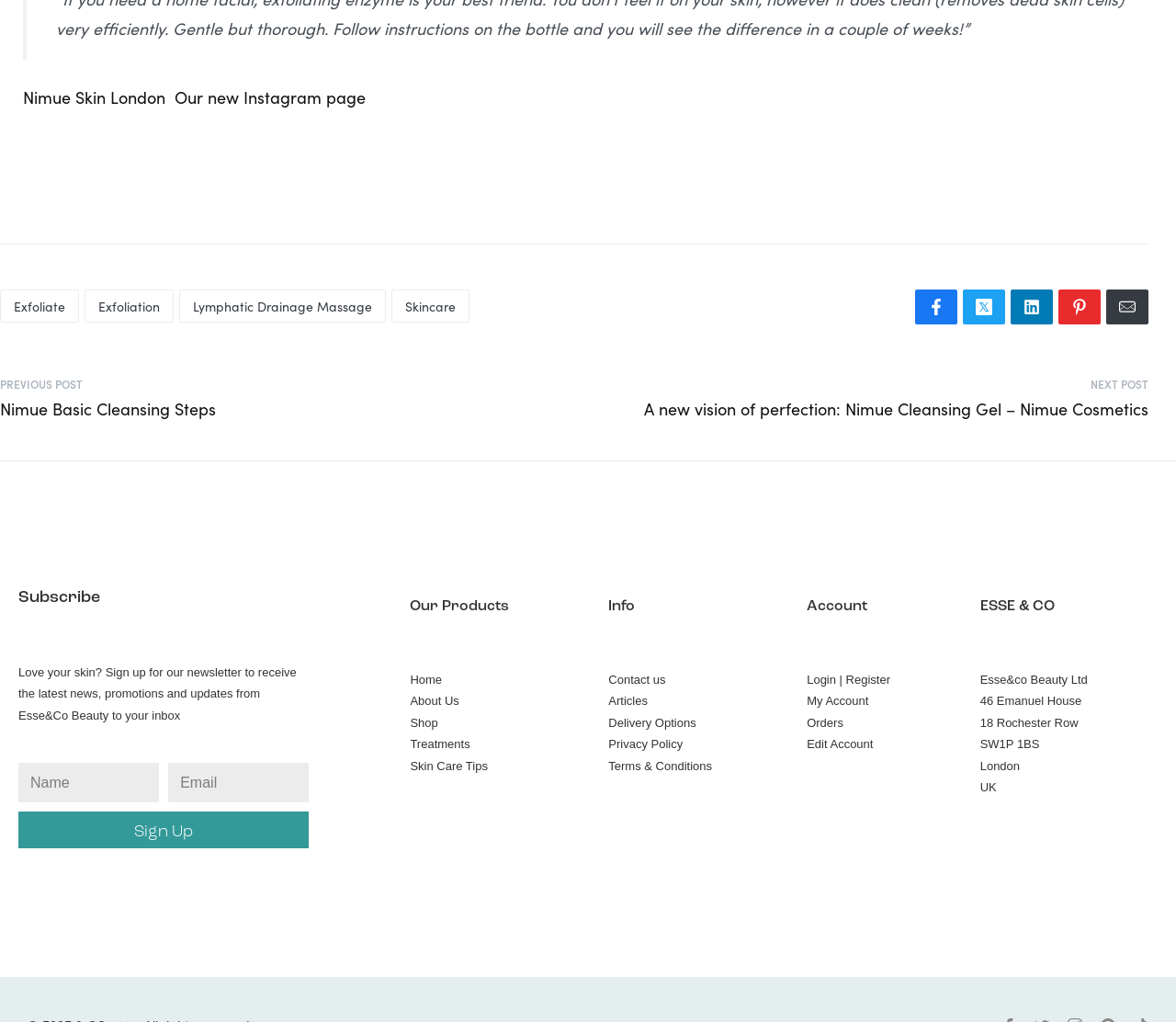Please answer the following question using a single word or phrase: 
What is the link 'Exfoliate' related to?

Skincare